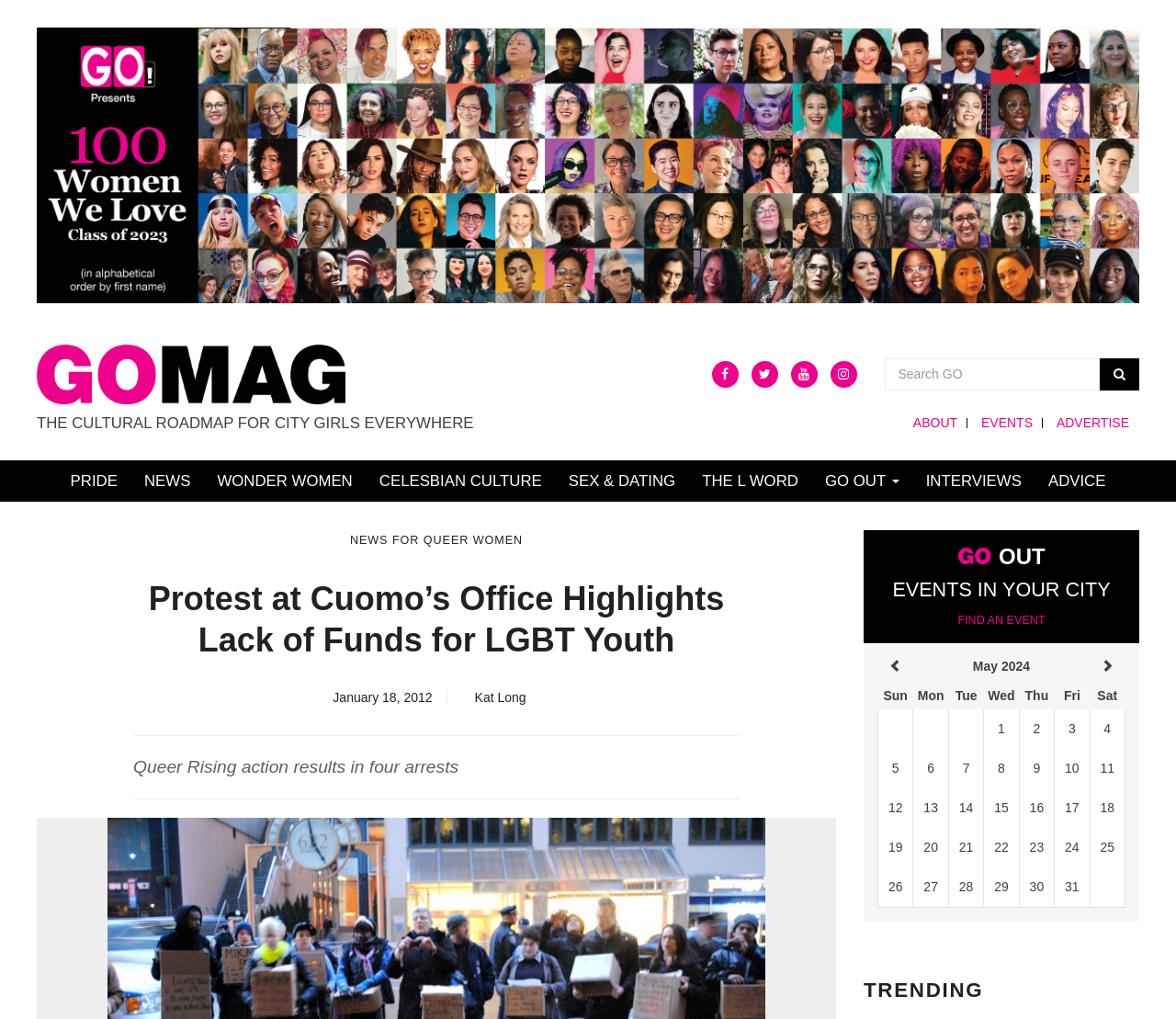What is the primary heading on this webpage?

Protest at Cuomo’s Office Highlights Lack of Funds for LGBT Youth